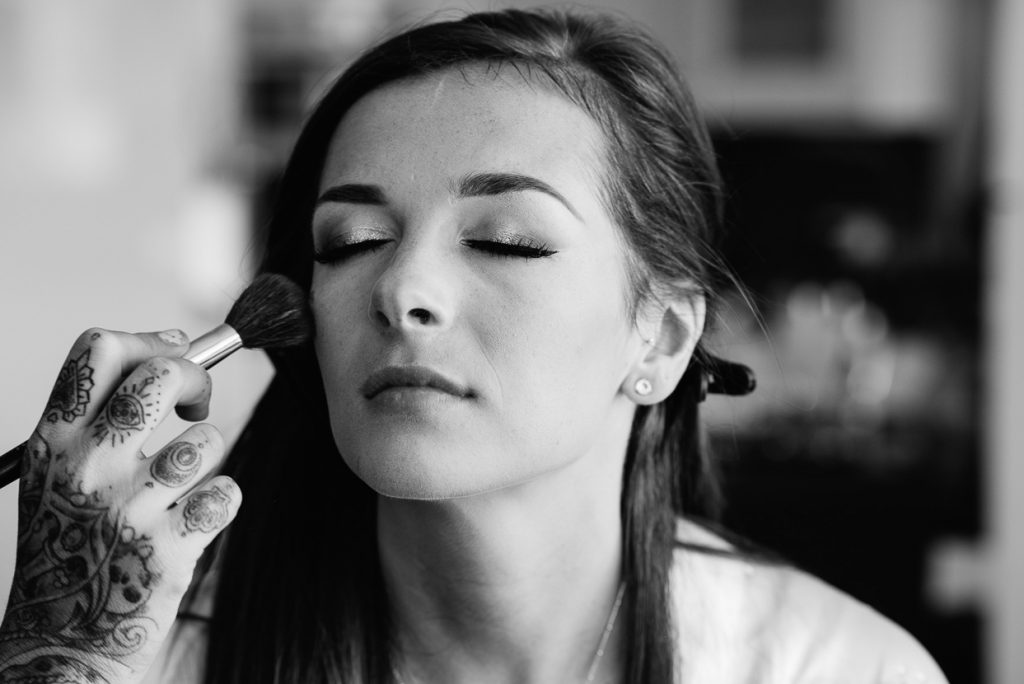What is the background of the image?
Based on the visual, give a brief answer using one word or a short phrase.

Blurred setting